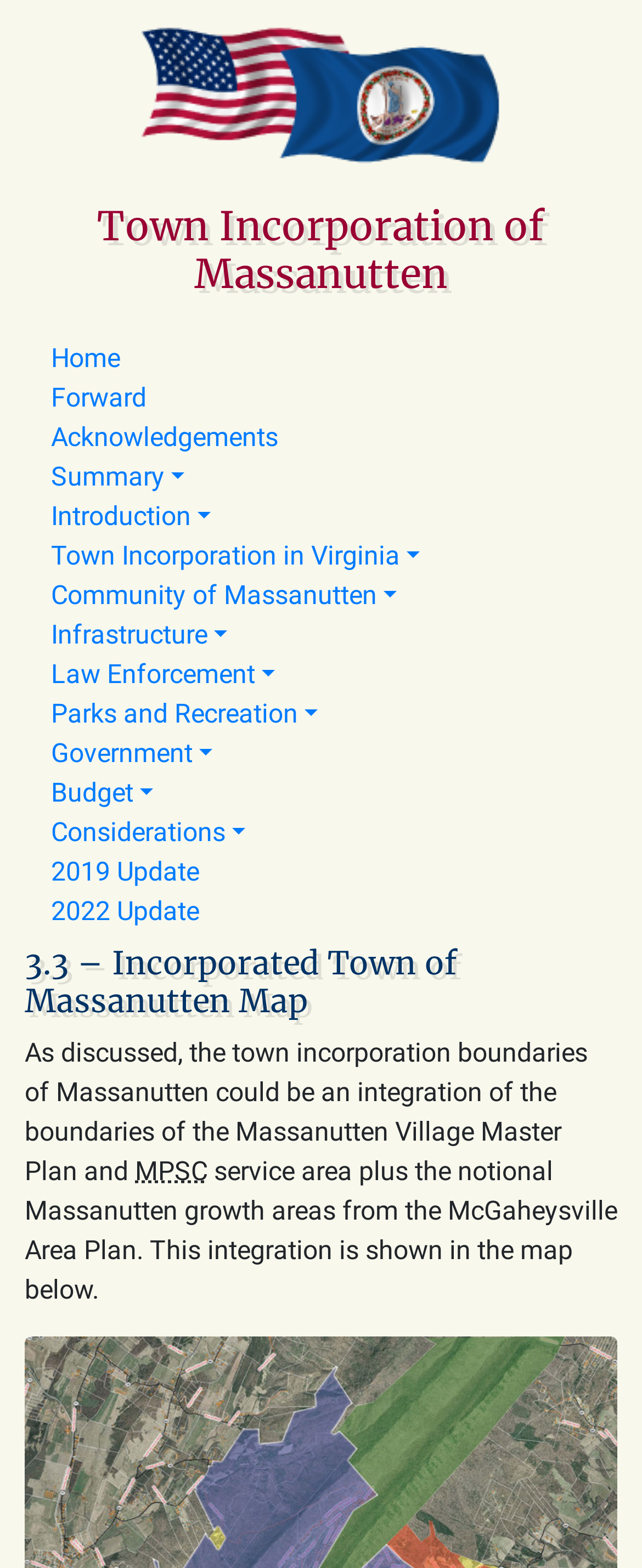Please identify the bounding box coordinates of the element's region that I should click in order to complete the following instruction: "Click the Logo1 link". The bounding box coordinates consist of four float numbers between 0 and 1, i.e., [left, top, right, bottom].

[0.2, 0.049, 0.8, 0.07]